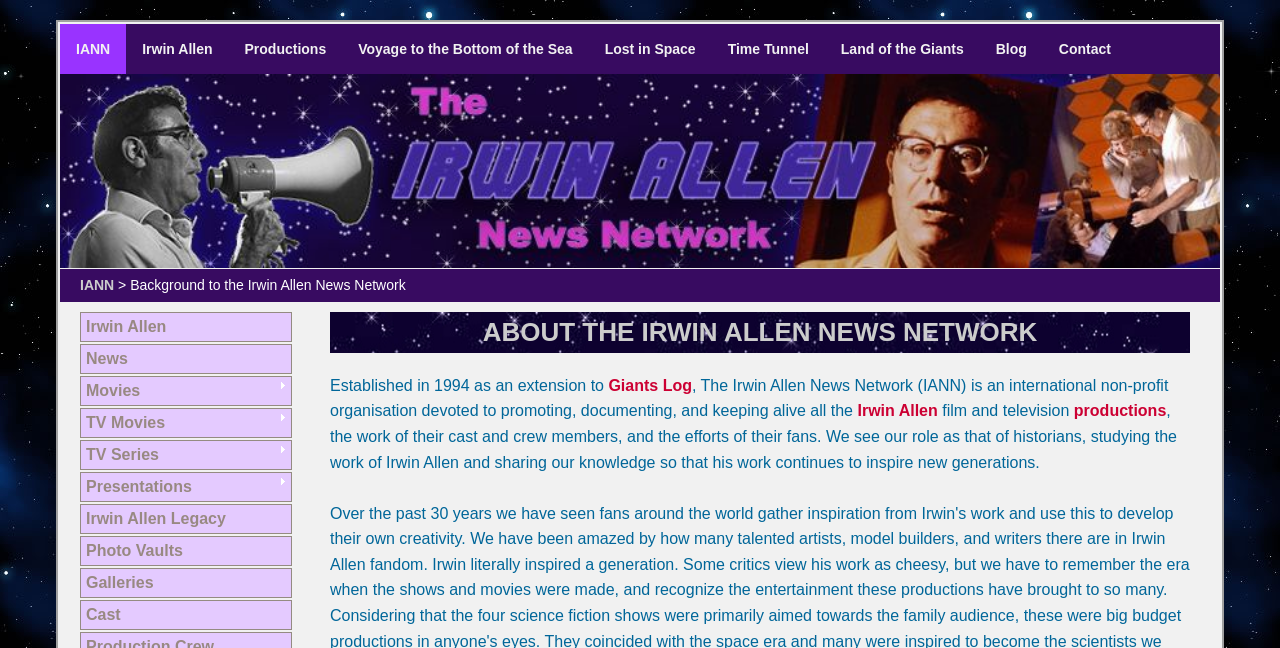Pinpoint the bounding box coordinates for the area that should be clicked to perform the following instruction: "Nominate someone for an award".

None